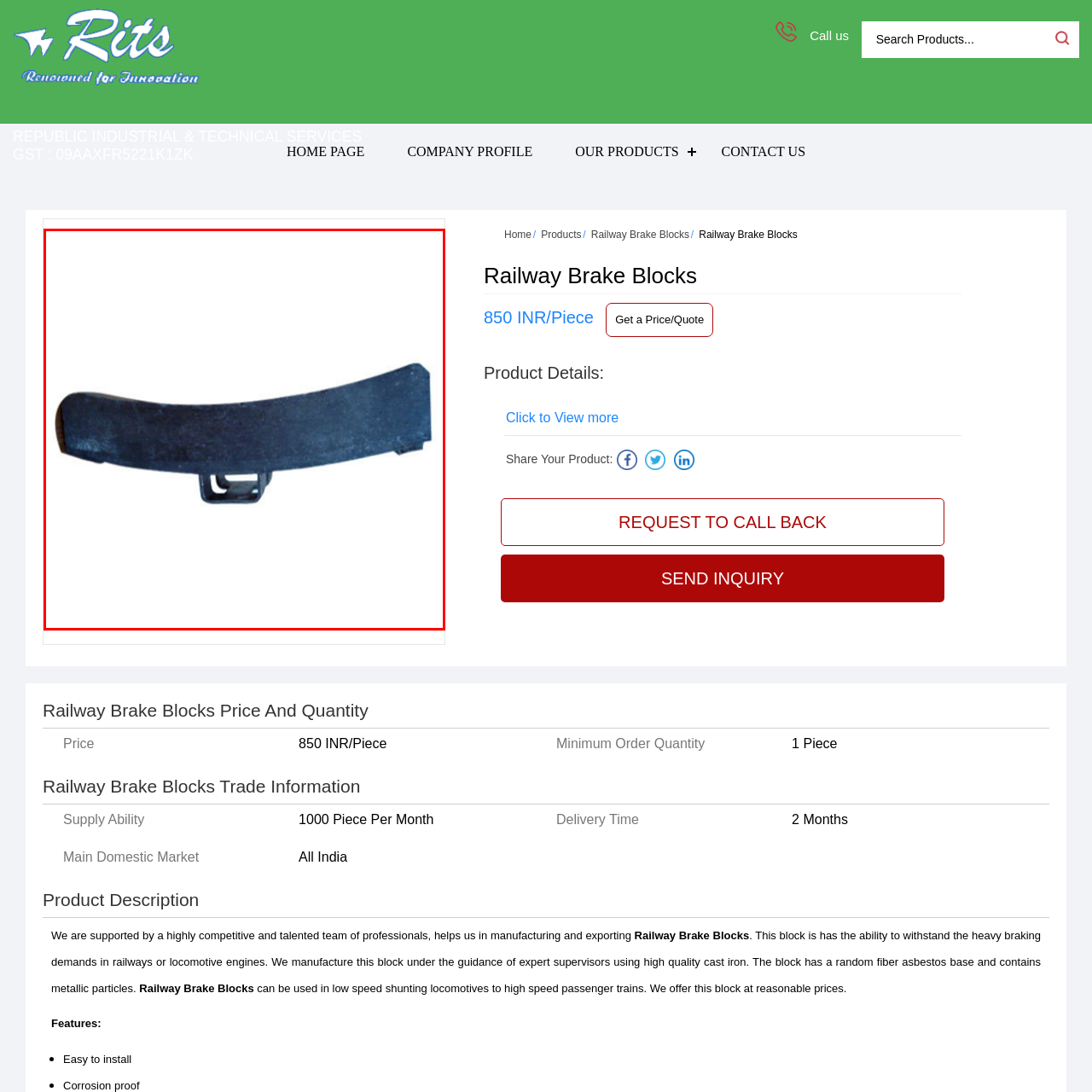Focus on the picture inside the red-framed area and provide a one-word or short phrase response to the following question:
What is the purpose of the brake block?

efficient braking